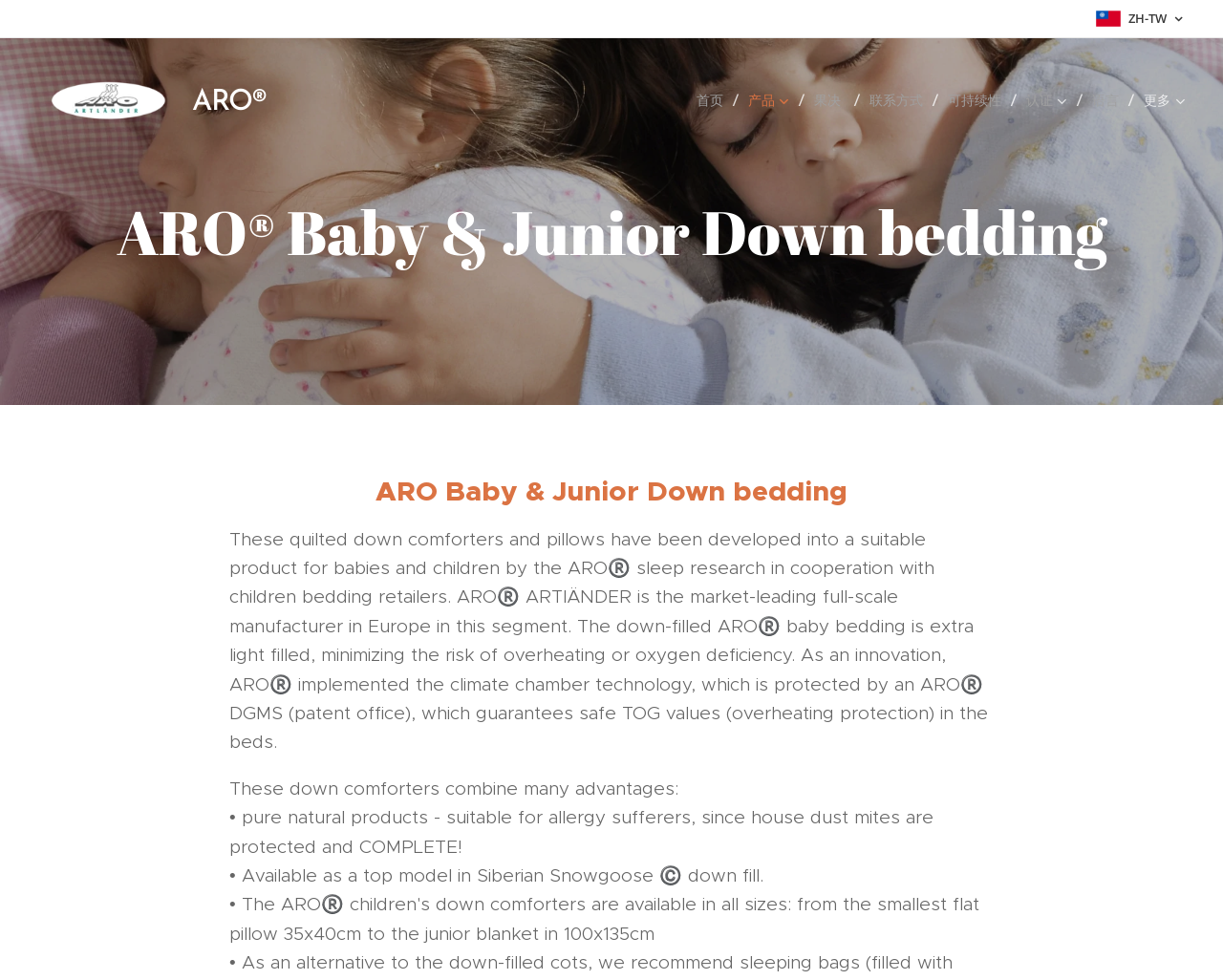Identify the bounding box for the element characterized by the following description: "更多".

[0.927, 0.077, 0.969, 0.126]